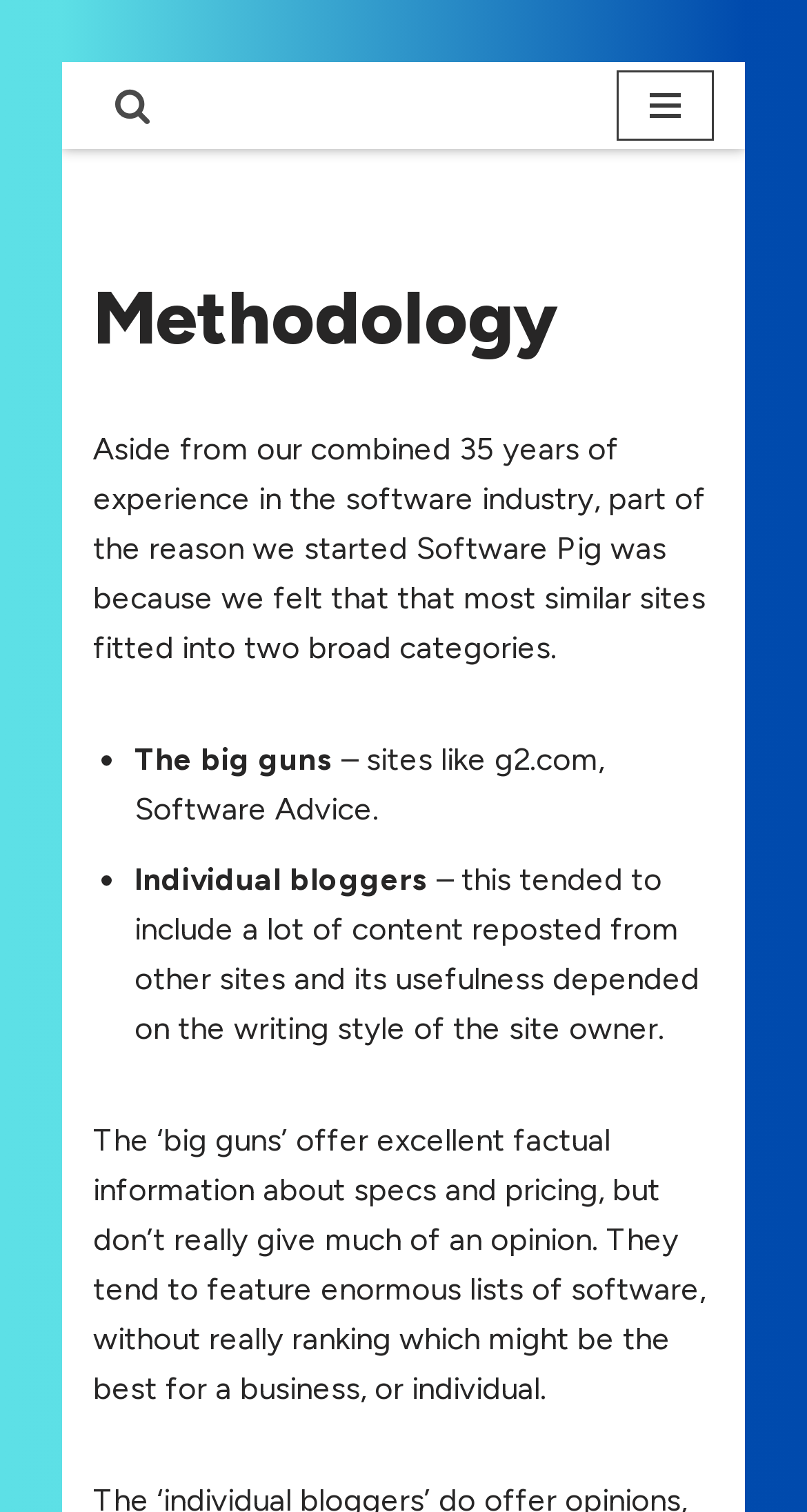Identify and provide the bounding box for the element described by: "Skip to content".

[0.077, 0.085, 0.154, 0.112]